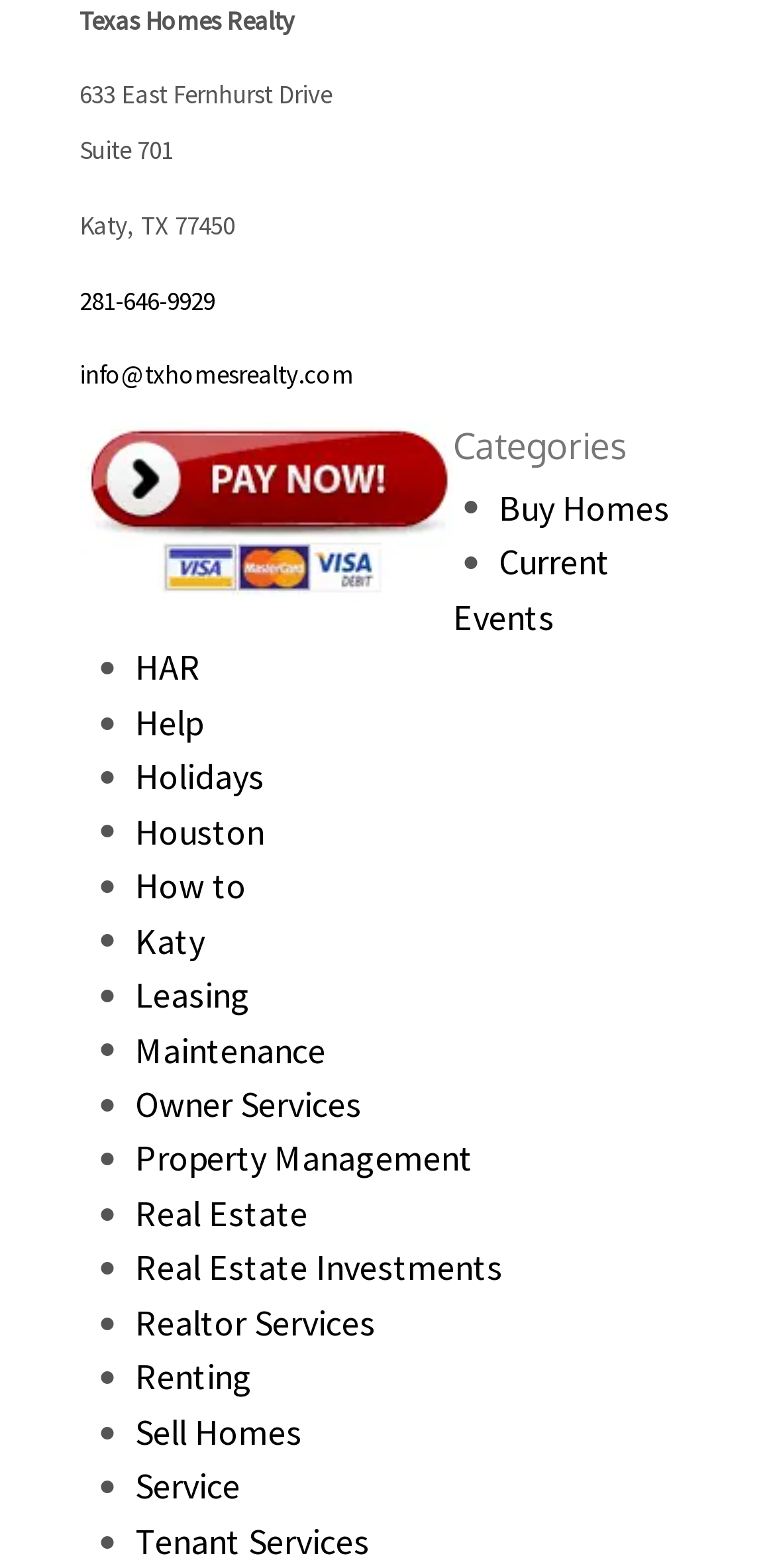Using the provided element description, identify the bounding box coordinates as (top-left x, top-left y, bottom-right x, bottom-right y). Ensure all values are between 0 and 1. Description: Real Estate Investments

[0.174, 0.794, 0.649, 0.823]